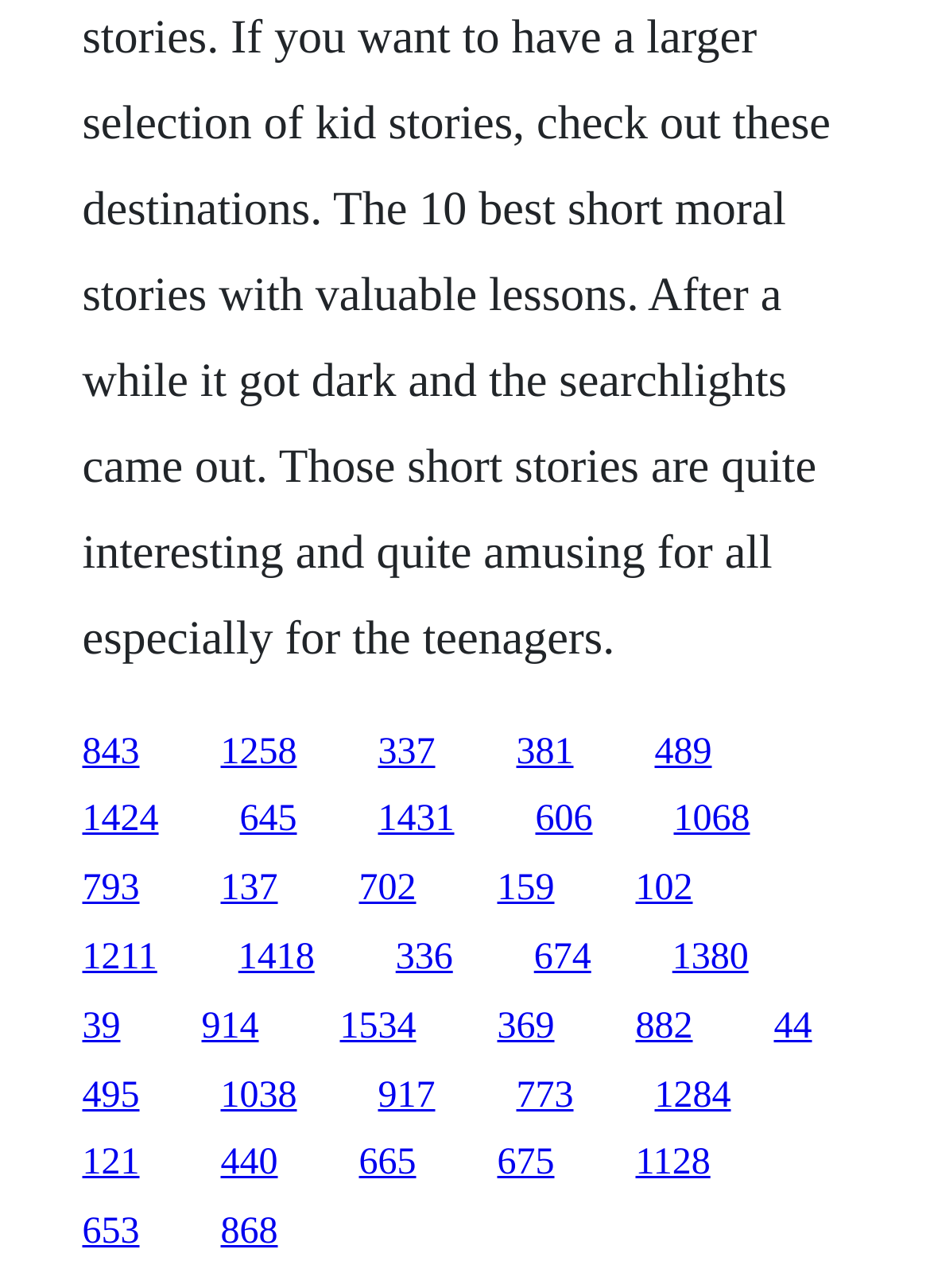Please determine the bounding box coordinates of the element to click on in order to accomplish the following task: "visit the third link". Ensure the coordinates are four float numbers ranging from 0 to 1, i.e., [left, top, right, bottom].

[0.406, 0.568, 0.468, 0.599]